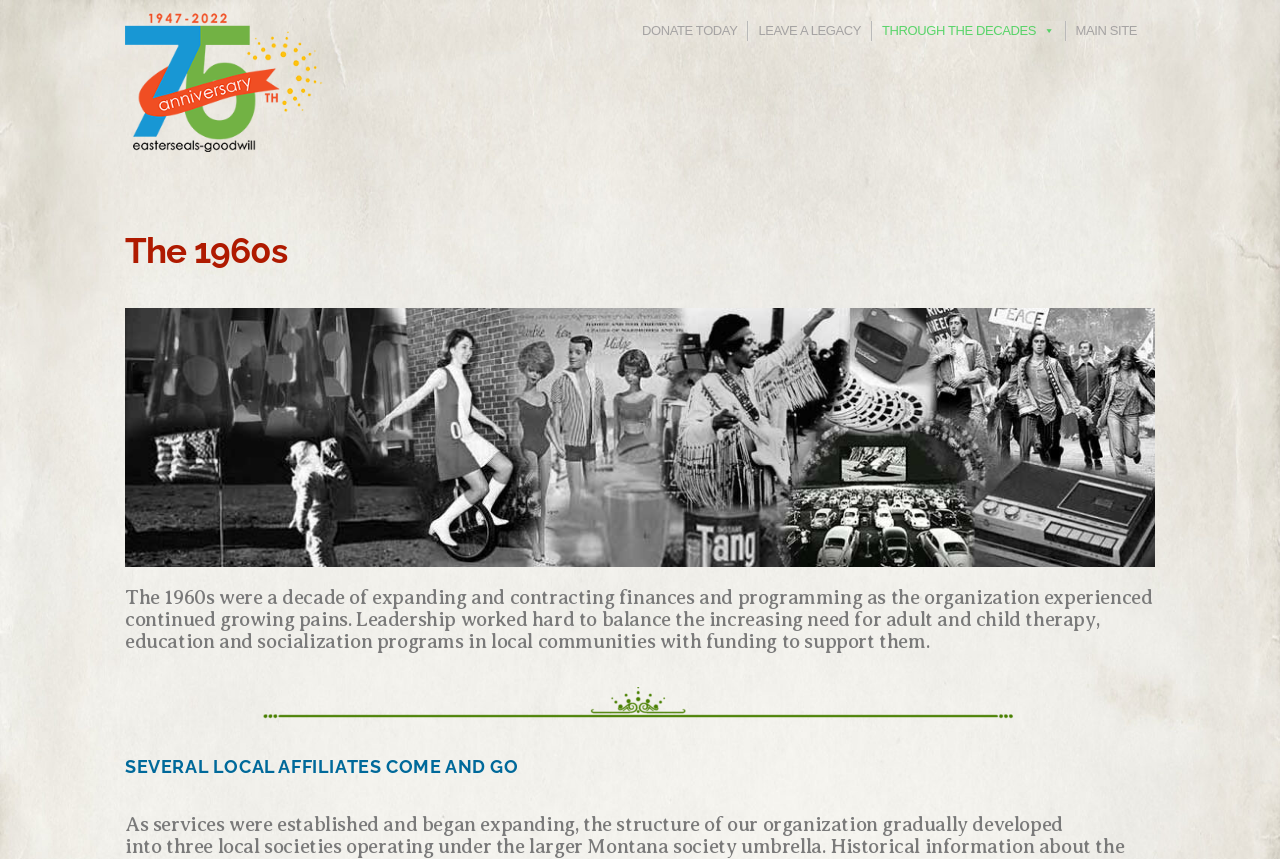Write an elaborate caption that captures the essence of the webpage.

The webpage is about the 1960s, with a prominent logo of a 75th-anniversary celebration at the top left corner. Below the logo, there are four links: "DONATE TODAY", "LEAVE A LEGACY", "THROUGH THE DECADES", and "MAIN SITE", aligned horizontally across the top of the page.

The main content of the page is divided into sections, with headings and paragraphs of text. The first section has a heading "The 1960s" and describes the decade as a time of expanding and contracting finances and programming for the organization. The text is divided into three paragraphs, with the first two paragraphs describing the organization's efforts to balance its growing needs and the third paragraph mentioning the establishment of therapy, education, and socialization programs in local communities.

Below the first section, there is a filigree page break image, followed by a heading "SEVERAL LOCAL AFFILIATES COME AND GO" and three paragraphs of text. The text describes the development of the organization's structure into three local societies operating under a larger Montana society umbrella.

Throughout the page, there are no images other than the logo and the filigree page break image. The text is organized into clear sections with headings, making it easy to follow the narrative of the organization's history in the 1960s.